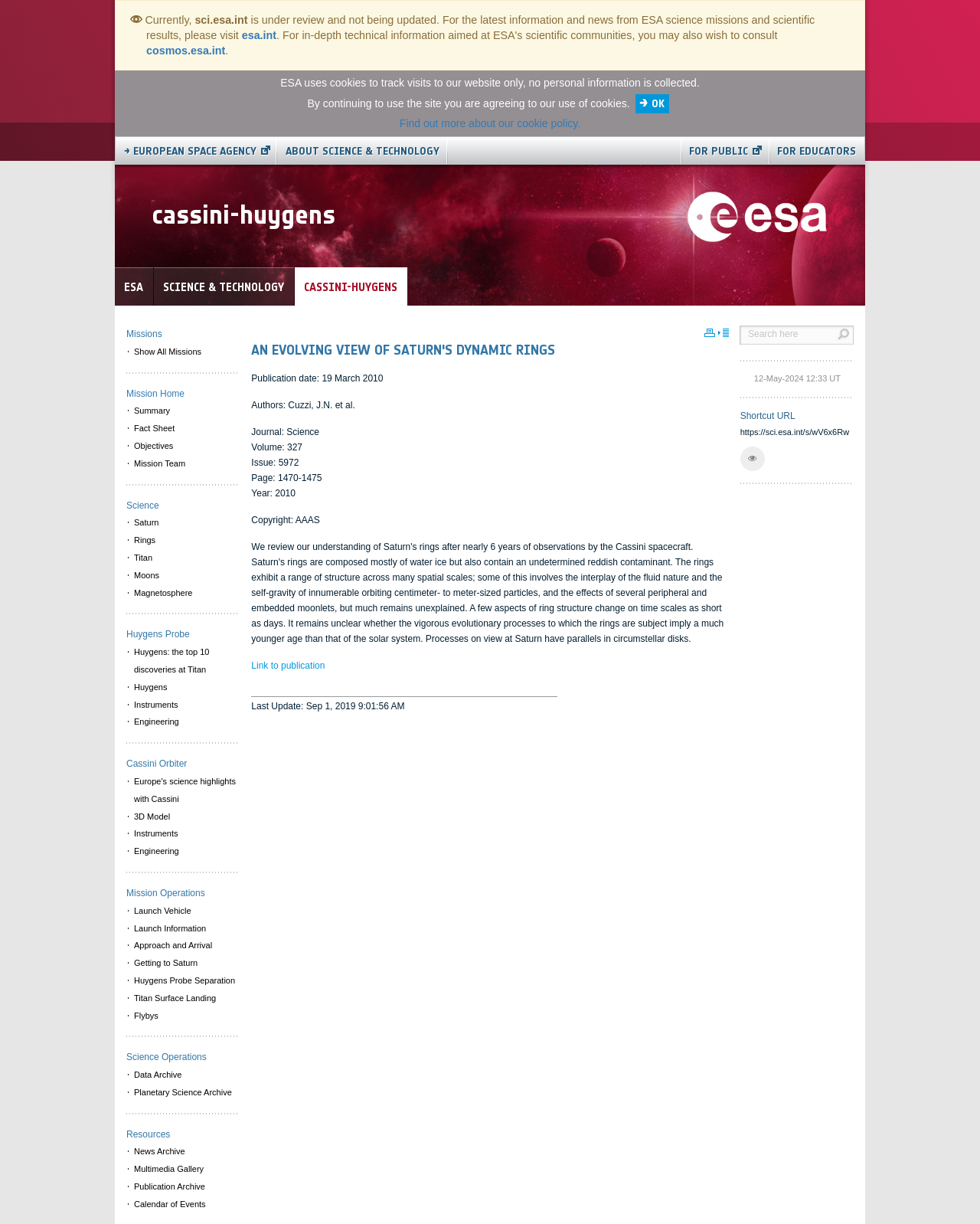Please provide the bounding box coordinates for the element that needs to be clicked to perform the following instruction: "Read about the Cassini-Huygens mission". The coordinates should be given as four float numbers between 0 and 1, i.e., [left, top, right, bottom].

[0.155, 0.164, 0.342, 0.186]